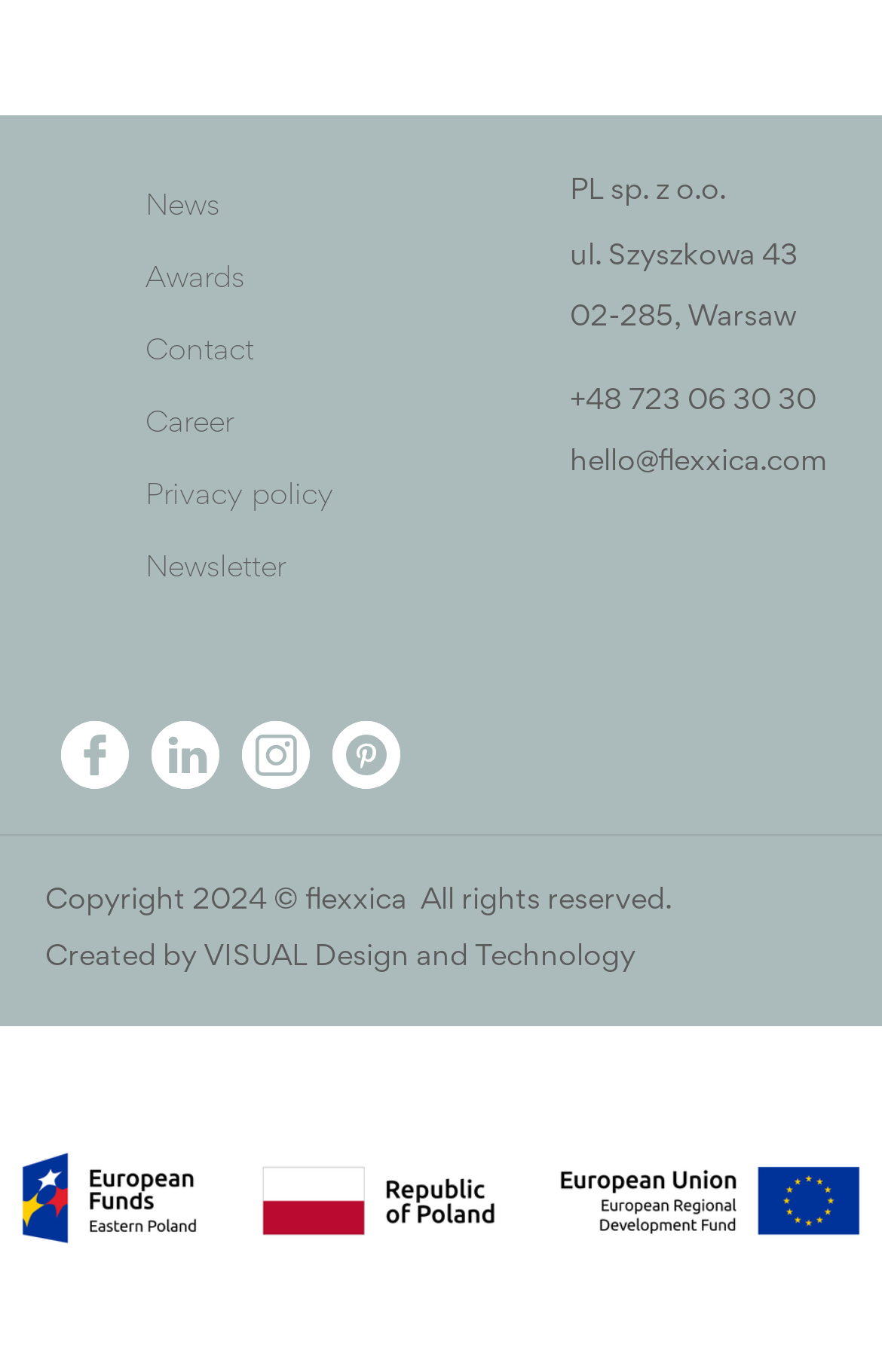What is the year of copyright?
Utilize the information in the image to give a detailed answer to the question.

The copyright information can be found at the bottom of the webpage. The StaticText element with the text 'Copyright 2024 © flexxica' is located at coordinates [0.051, 0.641, 0.469, 0.668], indicating that it is a footer element on the page.